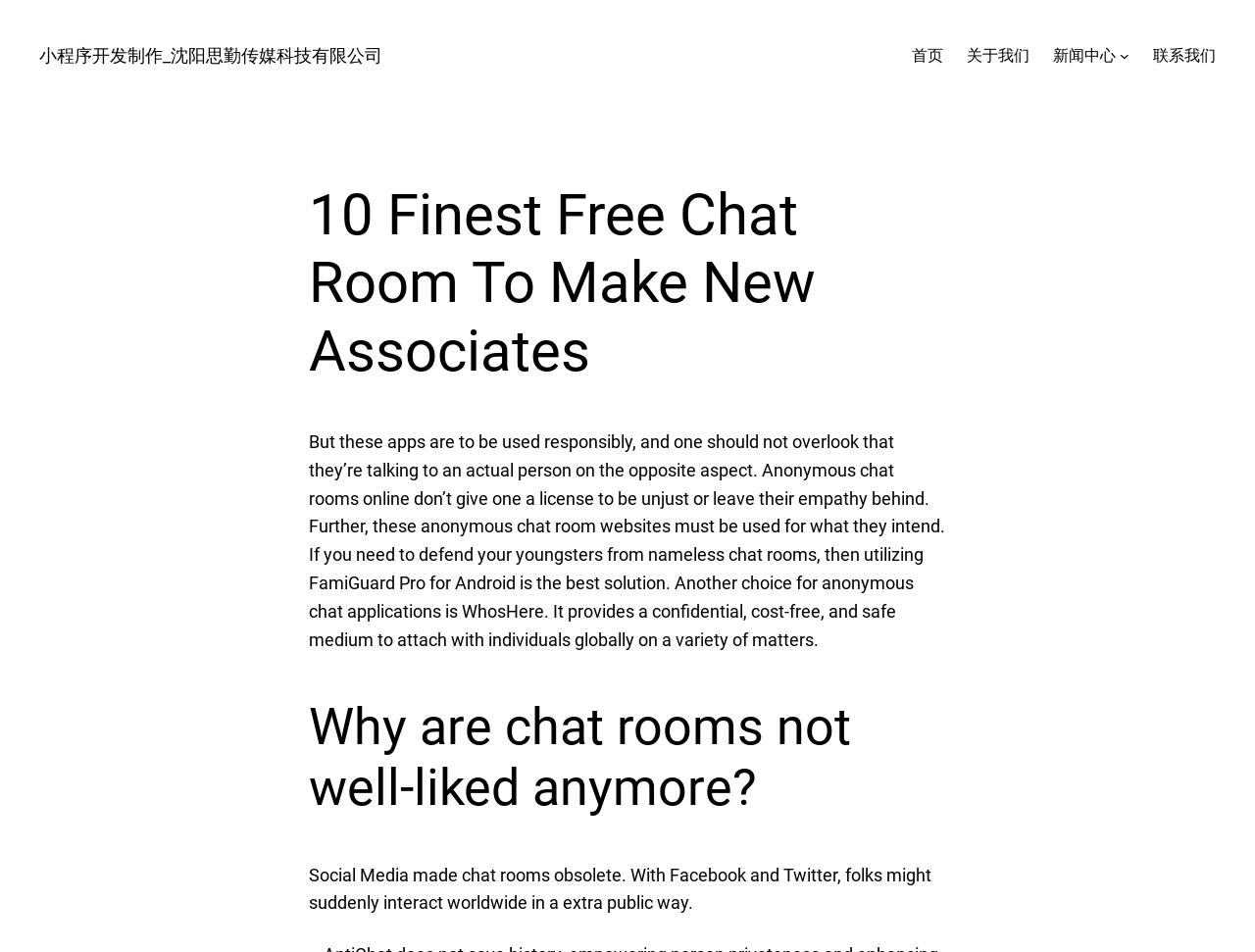Based on the element description 联系我们, identify the bounding box of the UI element in the given webpage screenshot. The coordinates should be in the format (top-left x, top-left y, bottom-right x, bottom-right y) and must be between 0 and 1.

[0.919, 0.045, 0.969, 0.071]